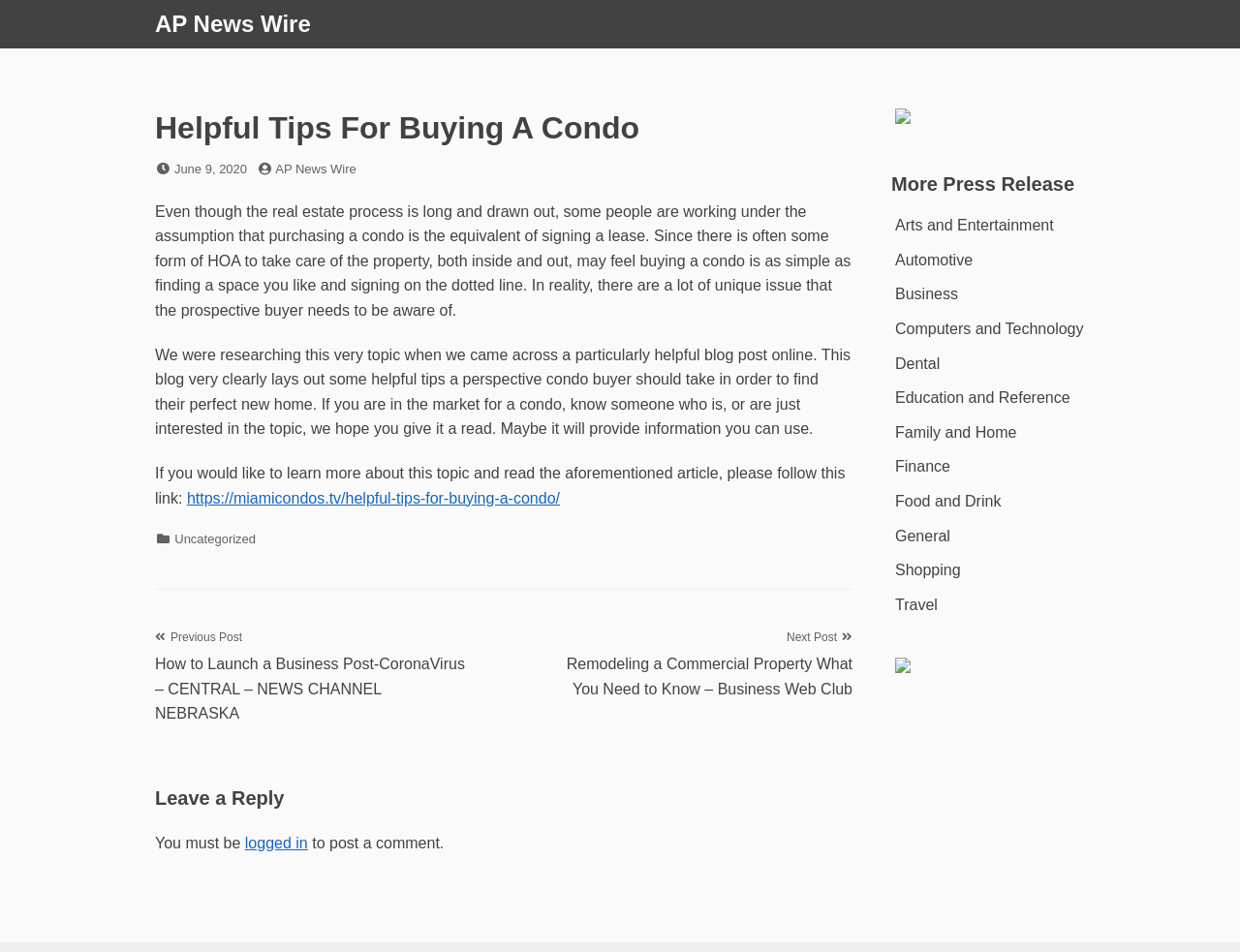Pinpoint the bounding box coordinates of the clickable area needed to execute the instruction: "Navigate to the next post". The coordinates should be specified as four float numbers between 0 and 1, i.e., [left, top, right, bottom].

[0.434, 0.66, 0.688, 0.732]